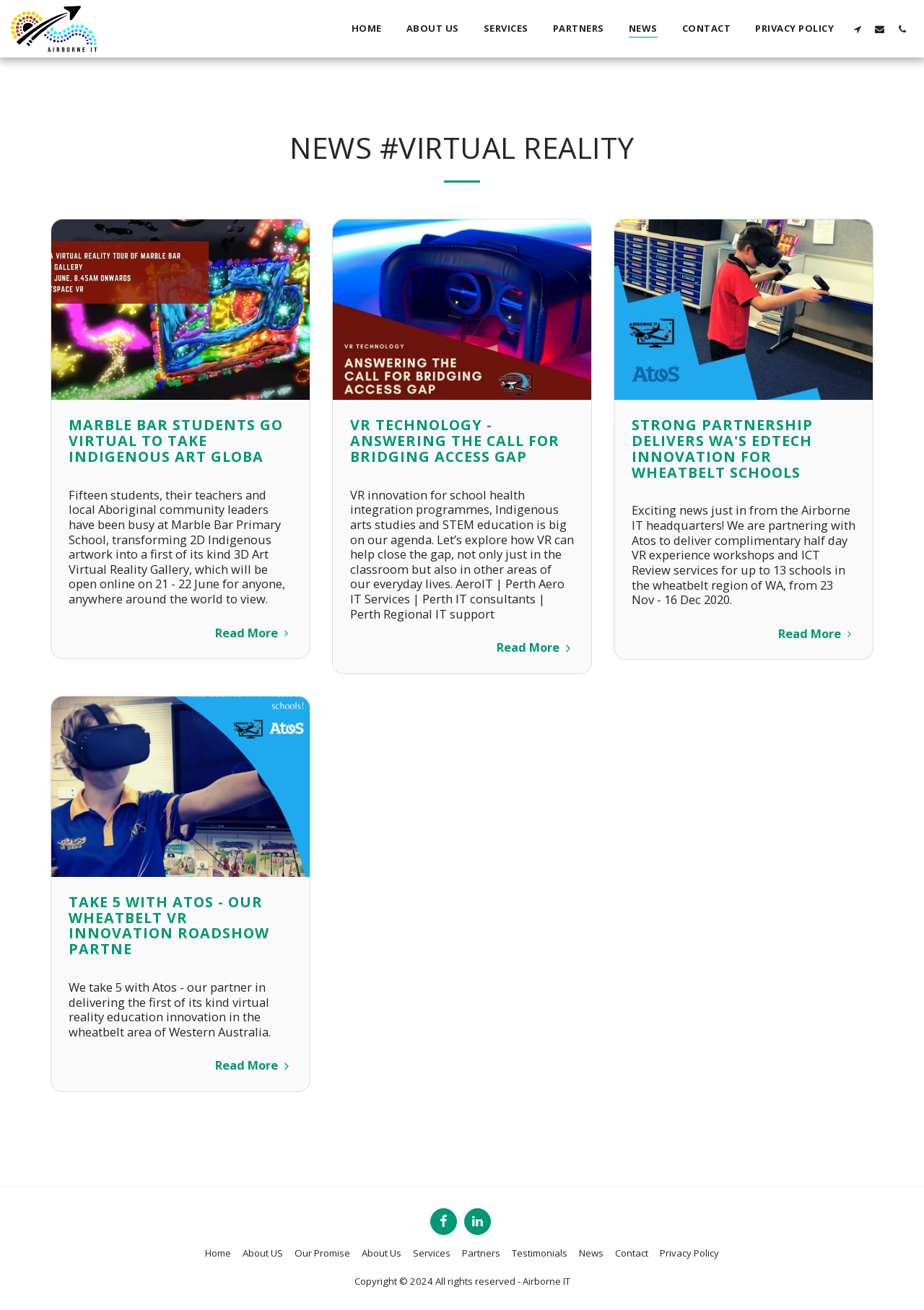How many news articles are on this page?
Refer to the image and respond with a one-word or short-phrase answer.

4